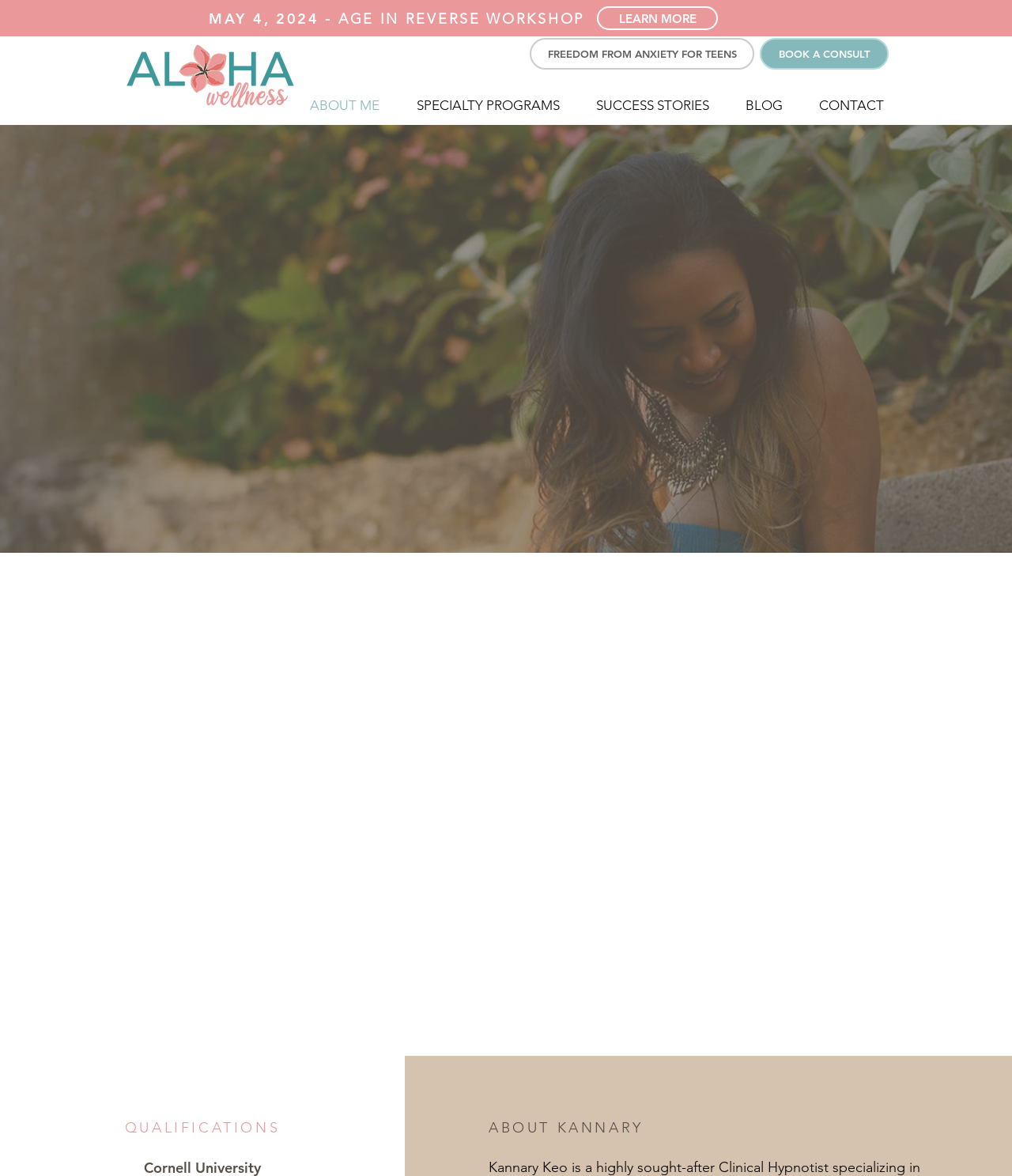Find the bounding box coordinates of the element I should click to carry out the following instruction: "Read about Kannary's qualifications".

[0.0, 0.898, 1.0, 0.958]